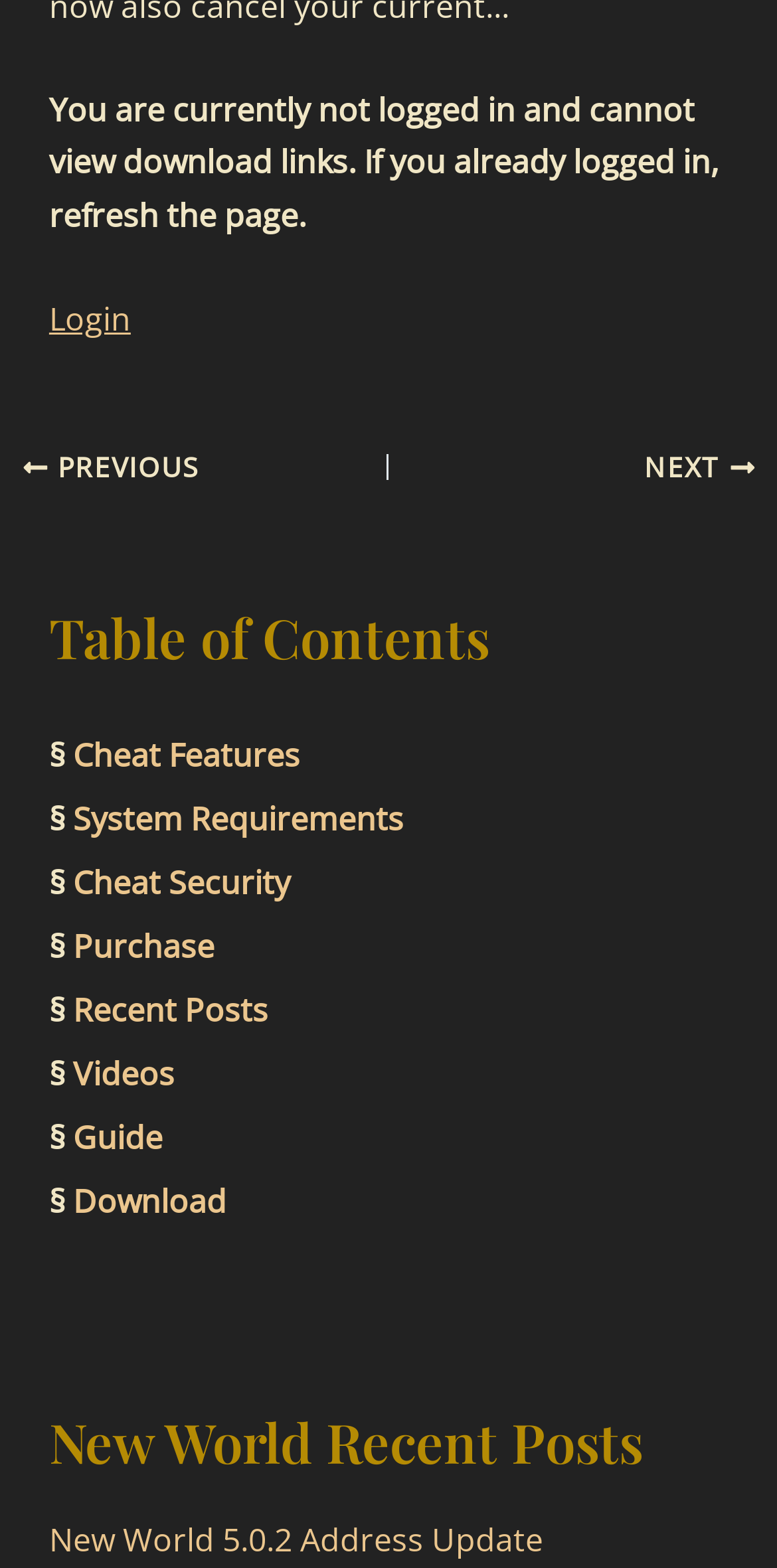Please specify the bounding box coordinates of the clickable section necessary to execute the following command: "Search for something".

None